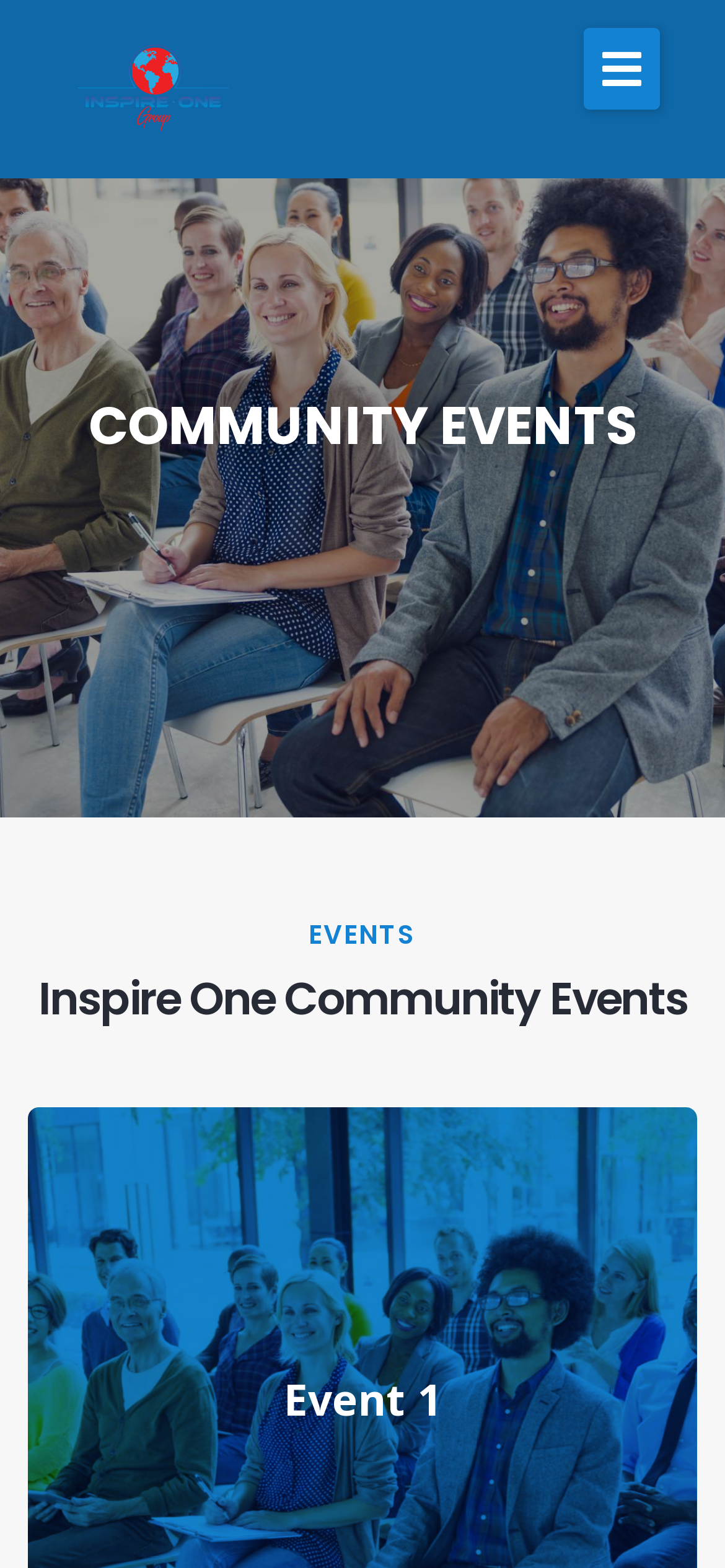Give a short answer to this question using one word or a phrase:
How many links are in the top navigation bar?

5